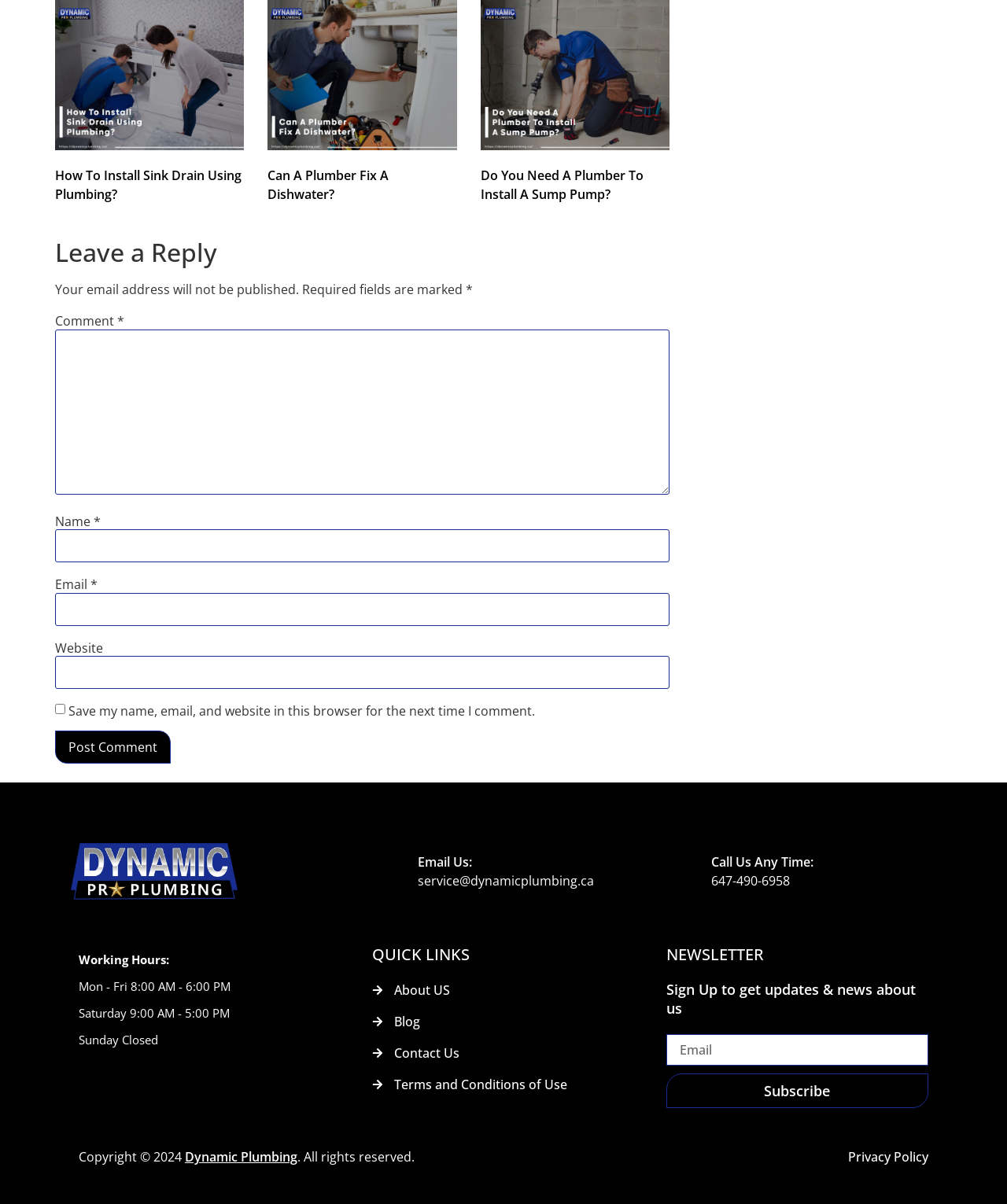Please pinpoint the bounding box coordinates for the region I should click to adhere to this instruction: "Call the phone number".

[0.706, 0.554, 0.784, 0.569]